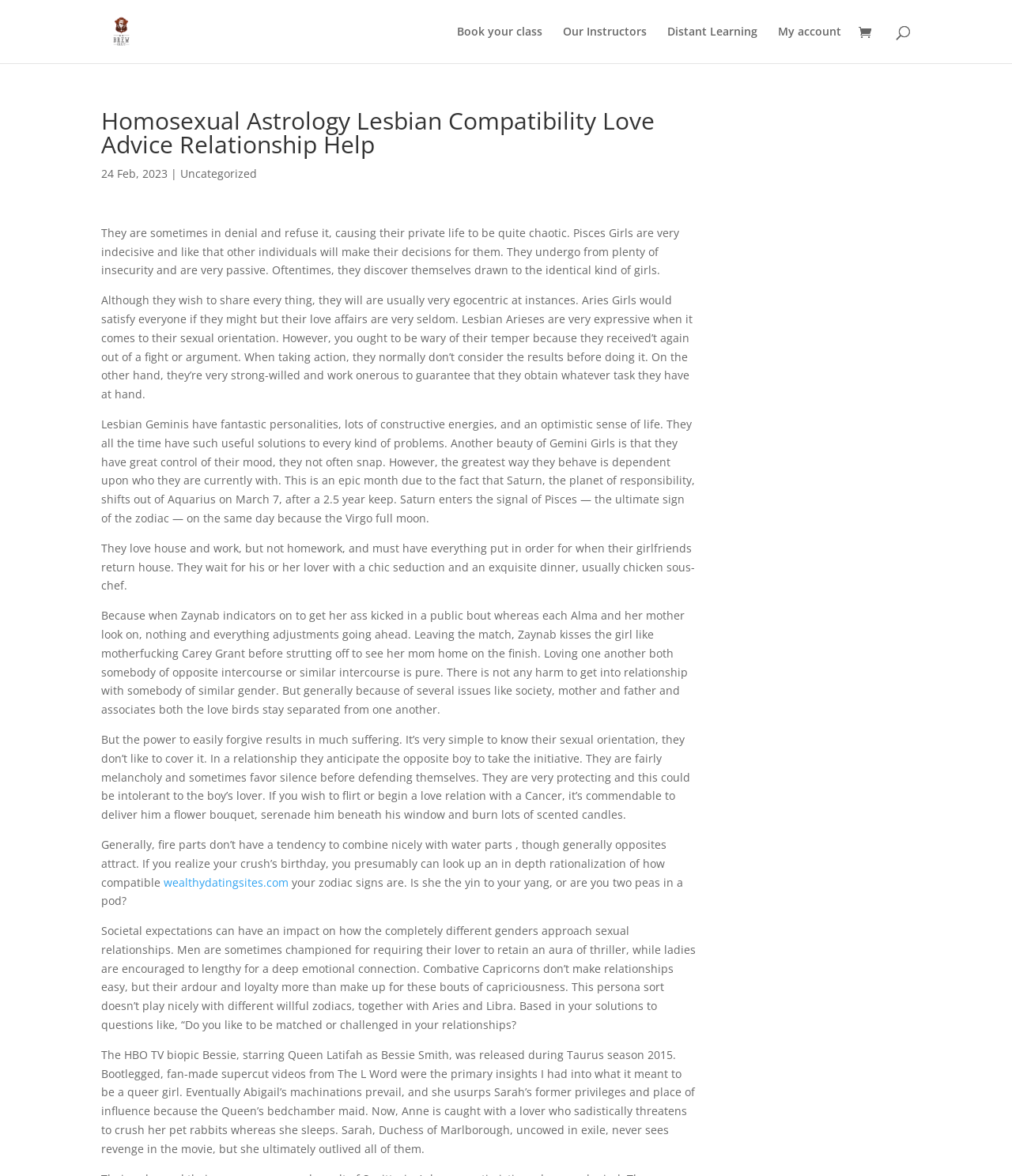Find the bounding box coordinates for the element that must be clicked to complete the instruction: "Click the 'Book your class' link". The coordinates should be four float numbers between 0 and 1, indicated as [left, top, right, bottom].

[0.452, 0.022, 0.536, 0.054]